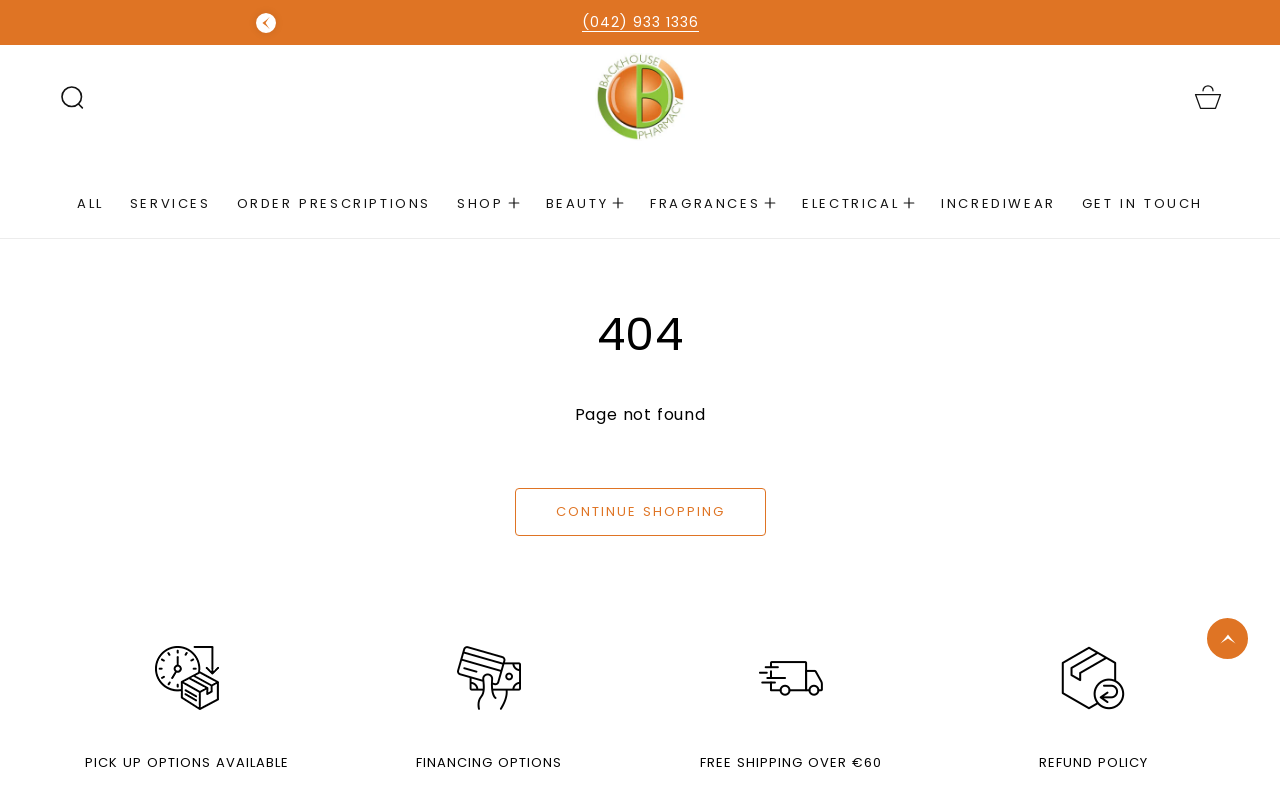Please specify the bounding box coordinates of the clickable section necessary to execute the following command: "Order prescriptions online".

[0.185, 0.212, 0.337, 0.3]